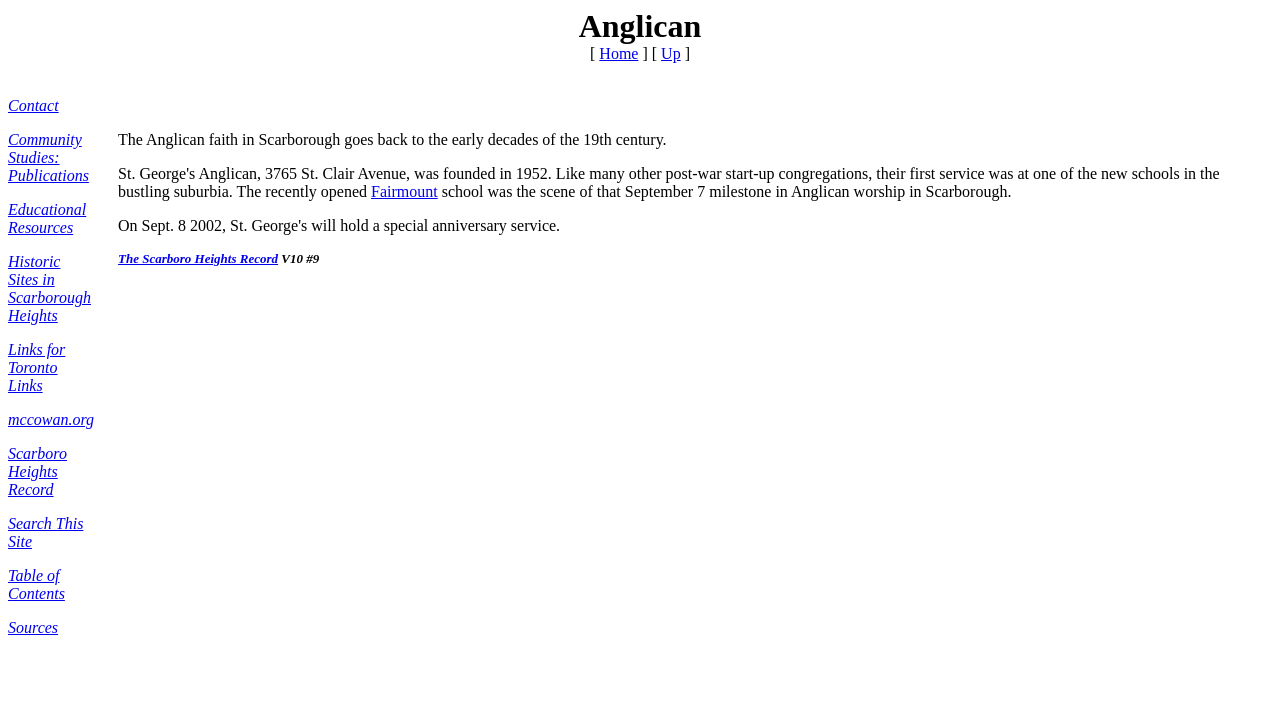Based on the element description "Search This Site", predict the bounding box coordinates of the UI element.

[0.006, 0.712, 0.065, 0.761]